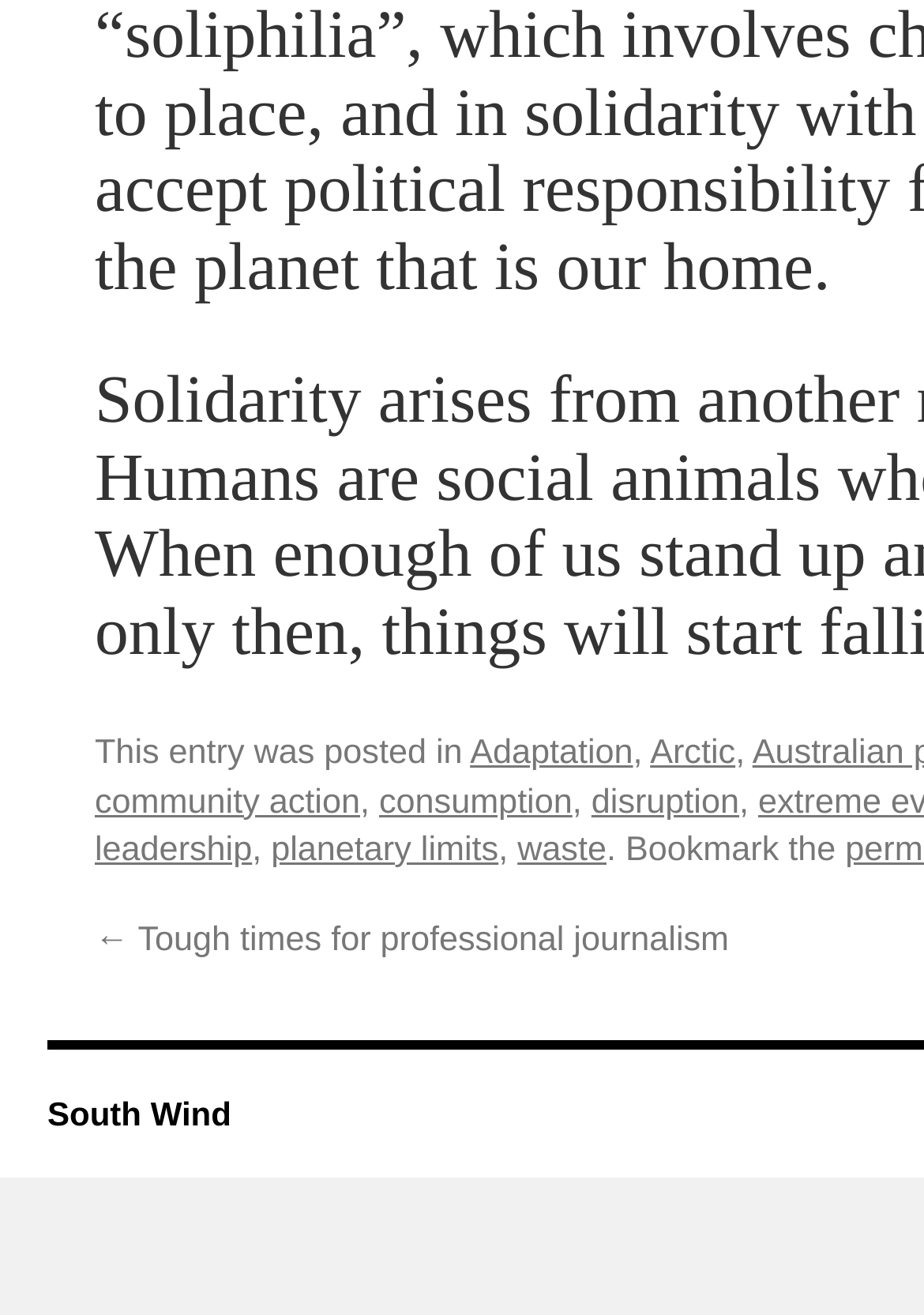Identify the bounding box coordinates of the region I need to click to complete this instruction: "read the previous post Tough times for professional journalism".

[0.103, 0.701, 0.789, 0.73]